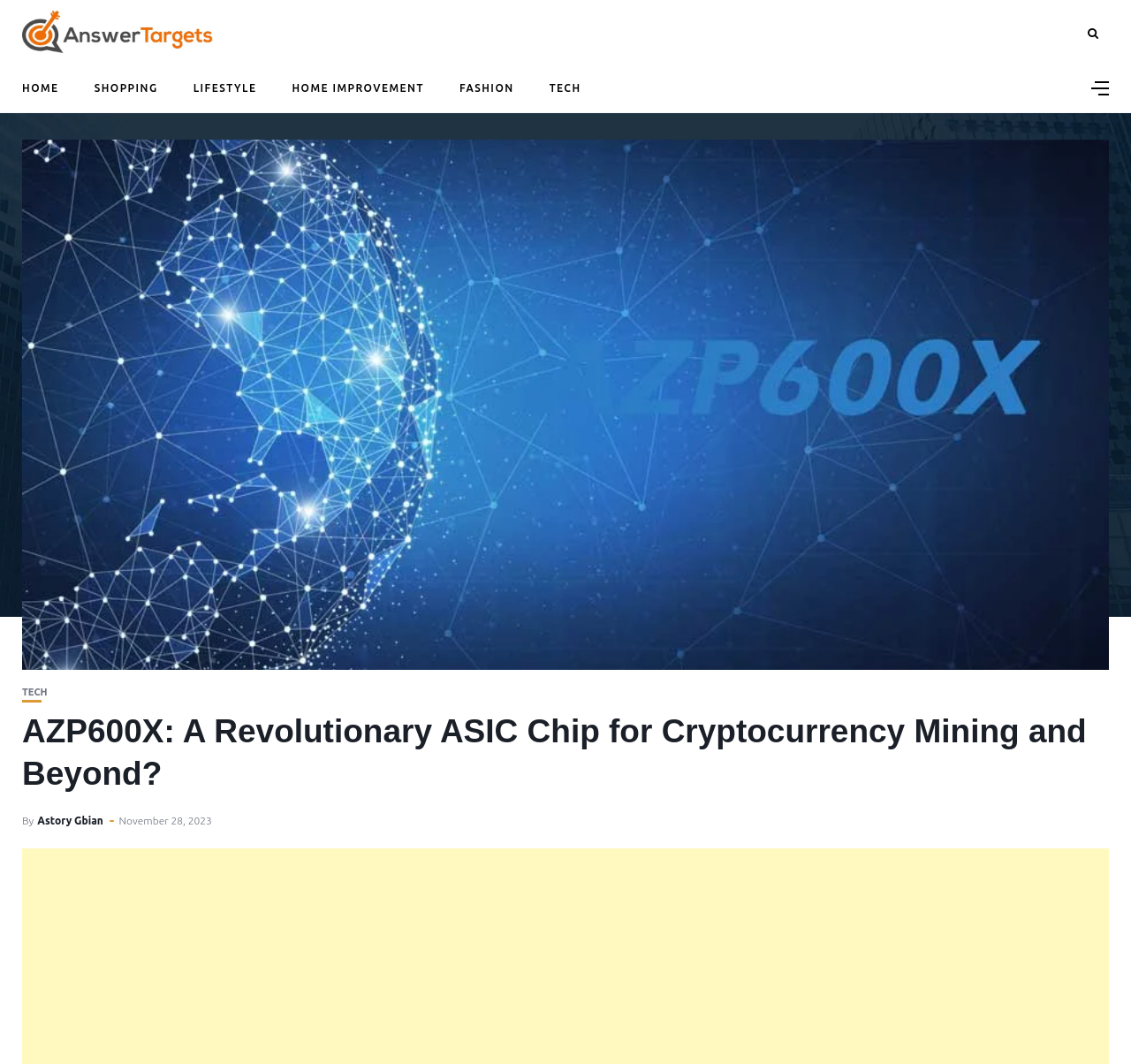Please identify the bounding box coordinates of the area that needs to be clicked to fulfill the following instruction: "Read the article by Astory Gbian."

[0.033, 0.766, 0.091, 0.777]